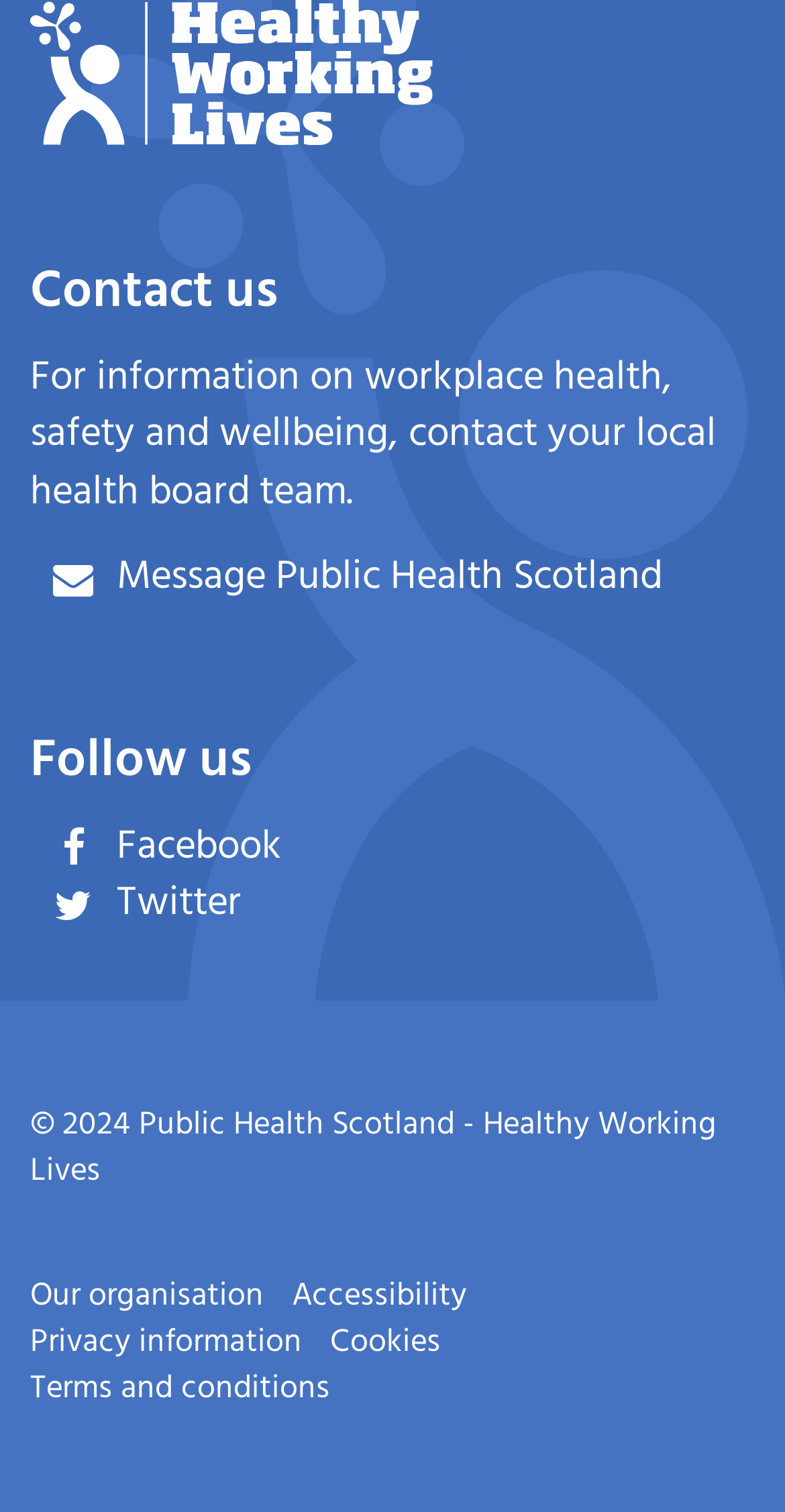Answer the following inquiry with a single word or phrase:
How many links are there at the bottom of the webpage?

5